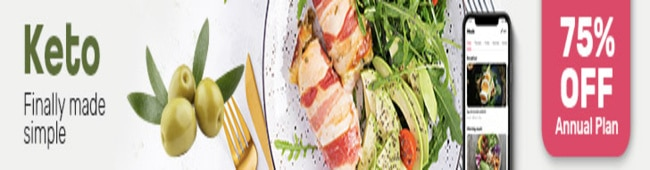What is the discount offered on the Annual Plan?
Examine the image and provide an in-depth answer to the question.

A prominent badge on the image captures attention, signaling a significant discount of 75% on the Annual Plan, making the offer more attractive for those considering a shift to a Keto lifestyle.